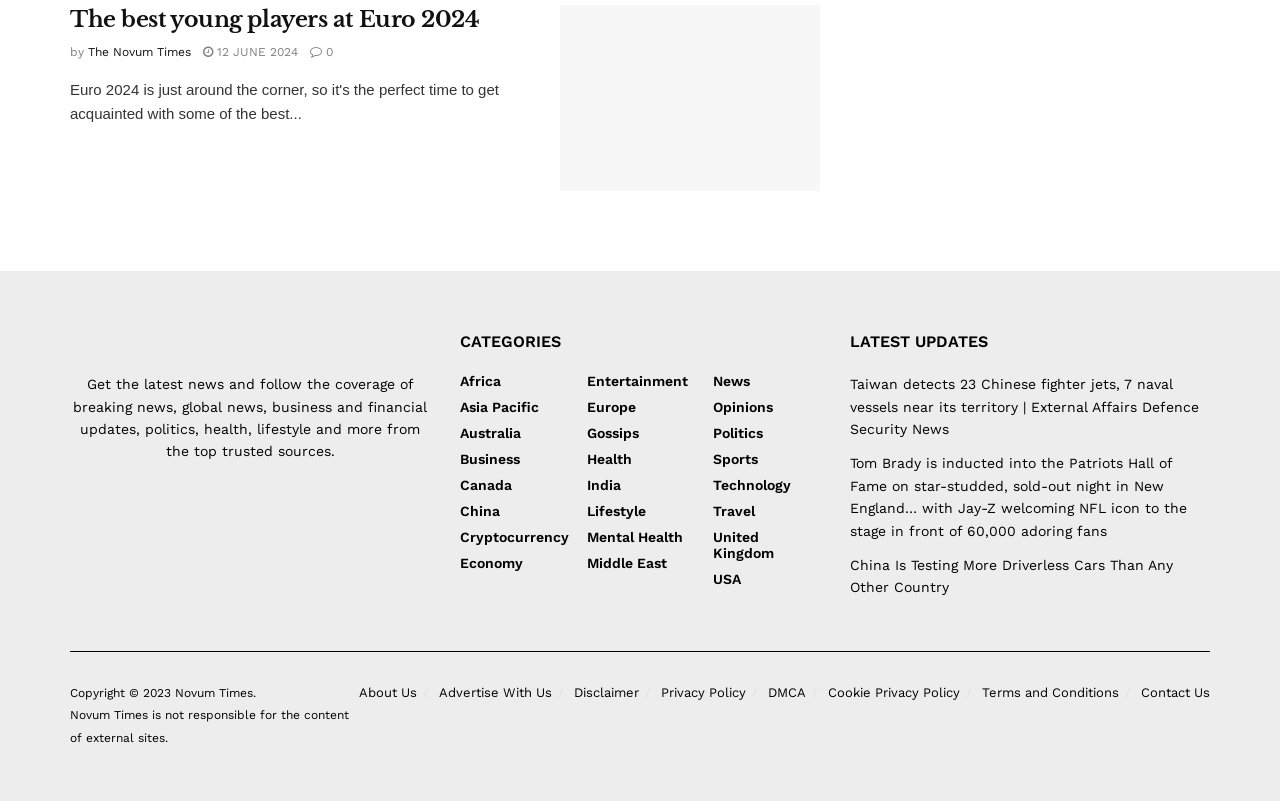Please locate the bounding box coordinates of the region I need to click to follow this instruction: "Get the latest updates on sports news".

[0.557, 0.563, 0.592, 0.583]